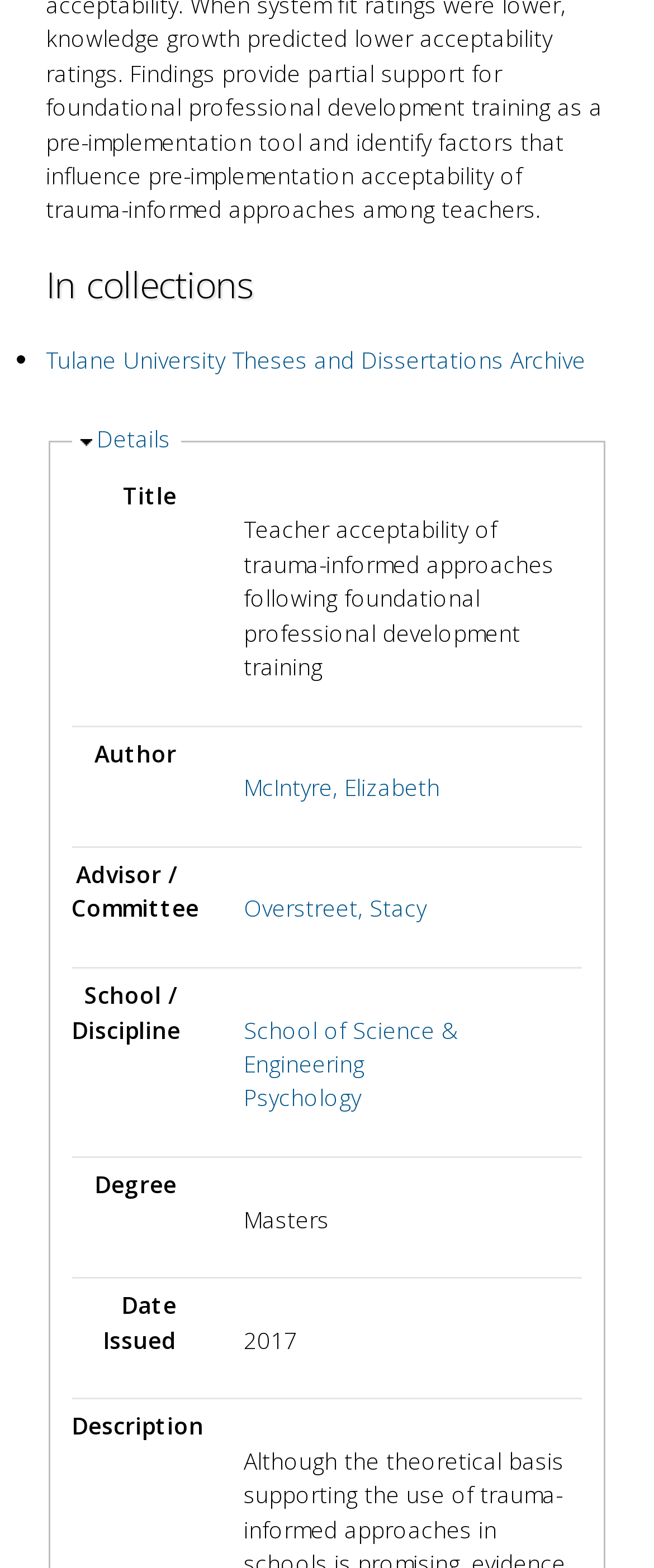What is the title of the thesis?
Using the picture, provide a one-word or short phrase answer.

Teacher acceptability of trauma-informed approaches following foundational professional development training